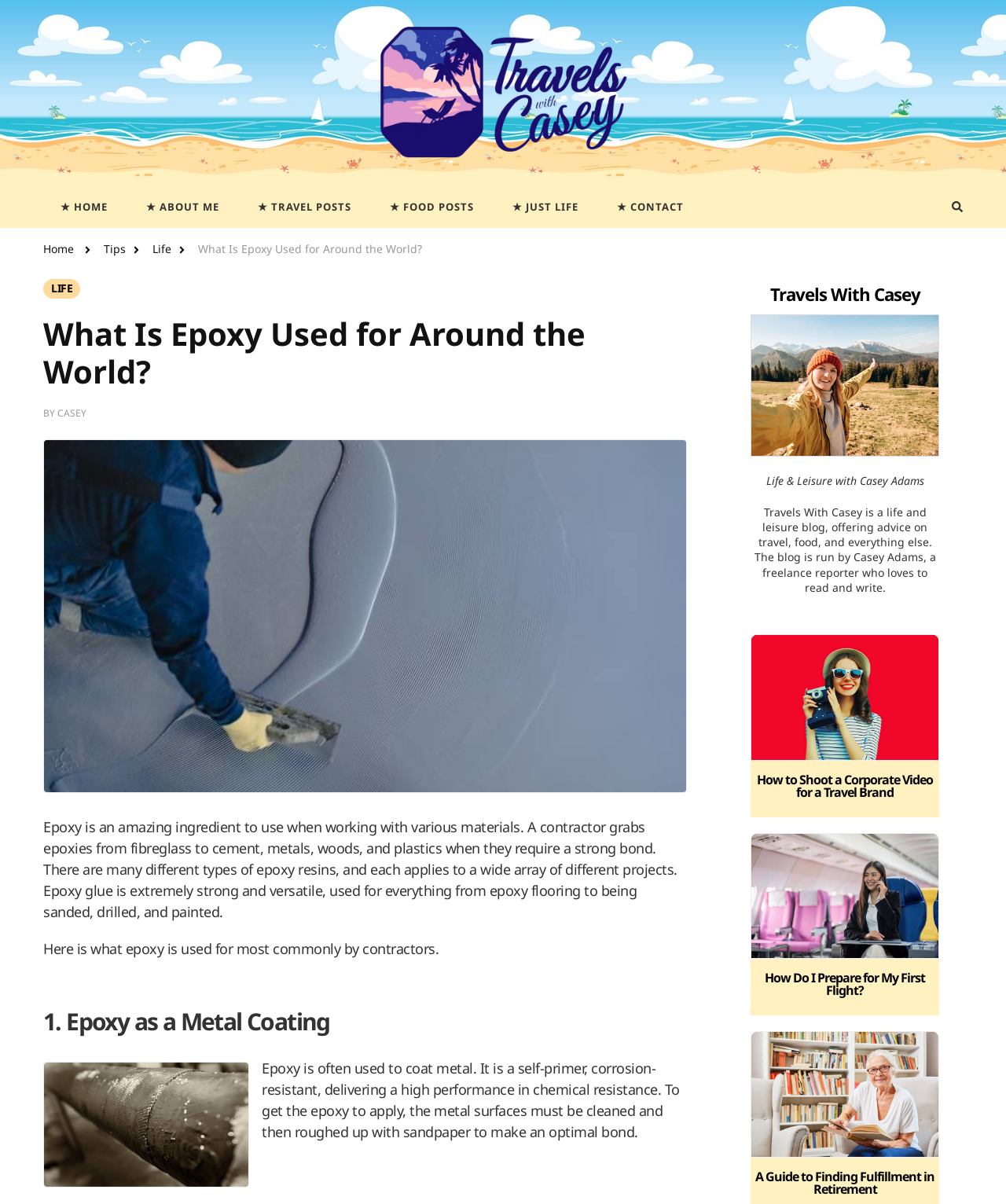Locate the bounding box coordinates of the clickable element to fulfill the following instruction: "Visit our story page". Provide the coordinates as four float numbers between 0 and 1 in the format [left, top, right, bottom].

None